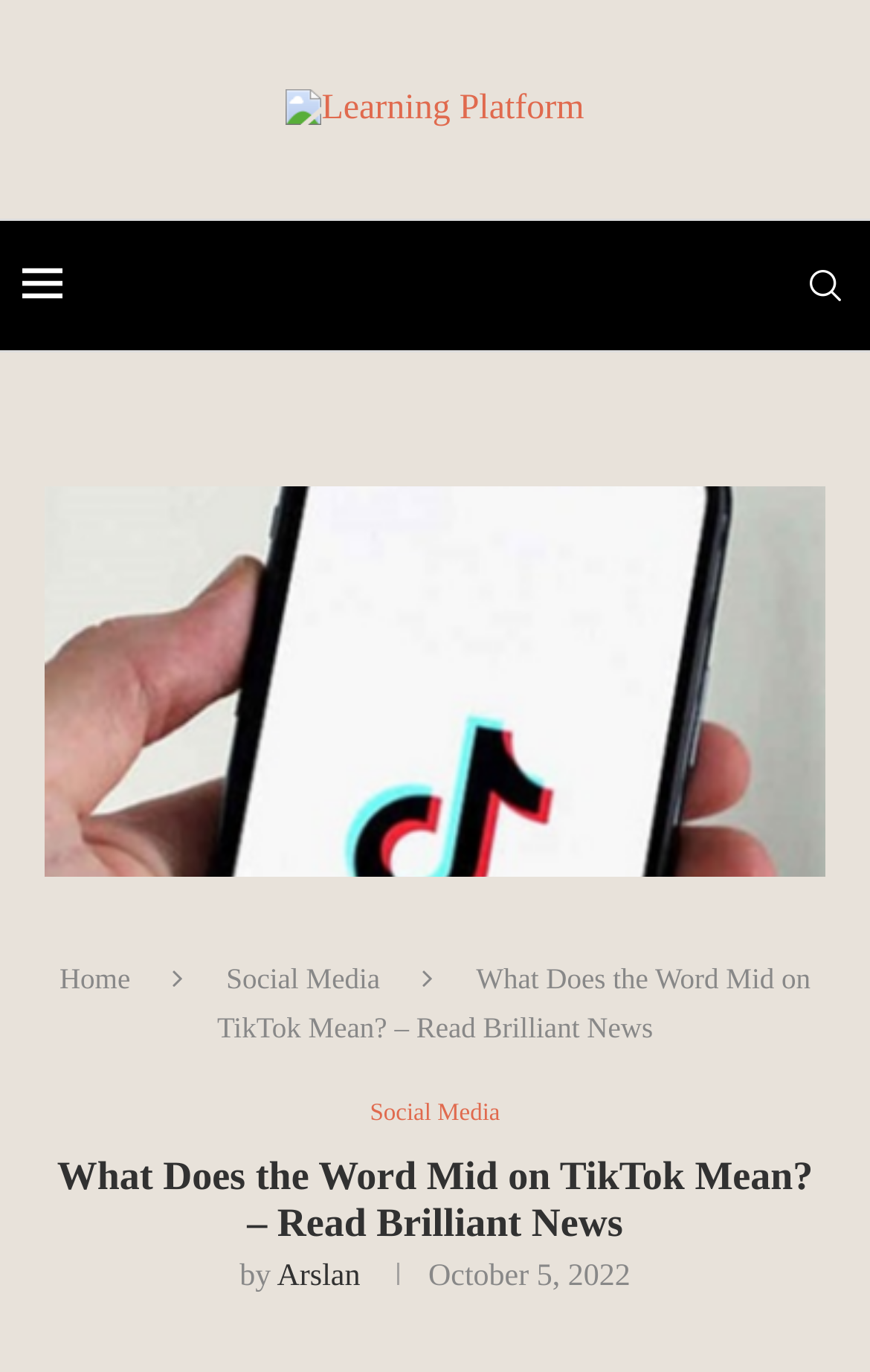Answer the question below in one word or phrase:
What is the name of the author of this article?

Arslan